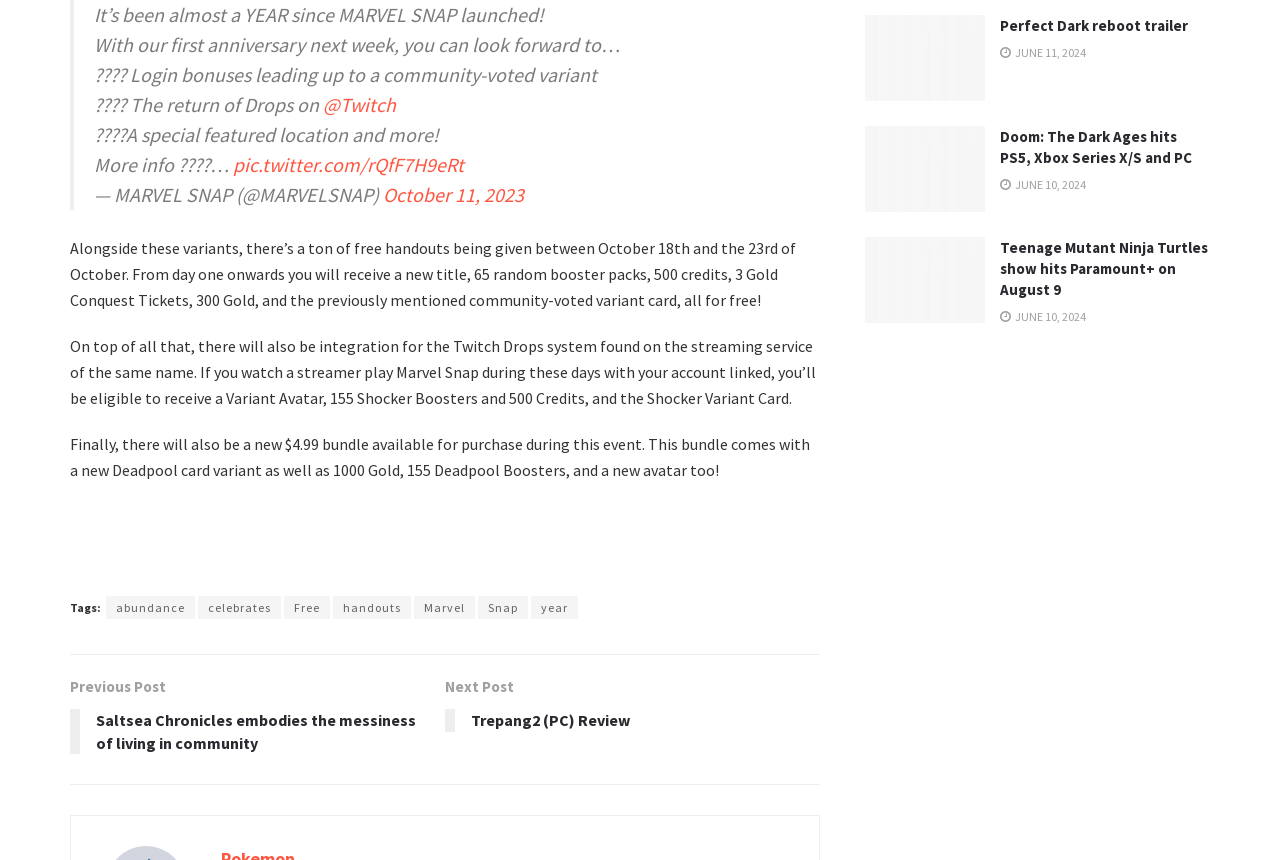Determine the bounding box coordinates of the element's region needed to click to follow the instruction: "Read more about Marvel Snap's anniversary". Provide these coordinates as four float numbers between 0 and 1, formatted as [left, top, right, bottom].

[0.182, 0.177, 0.362, 0.206]